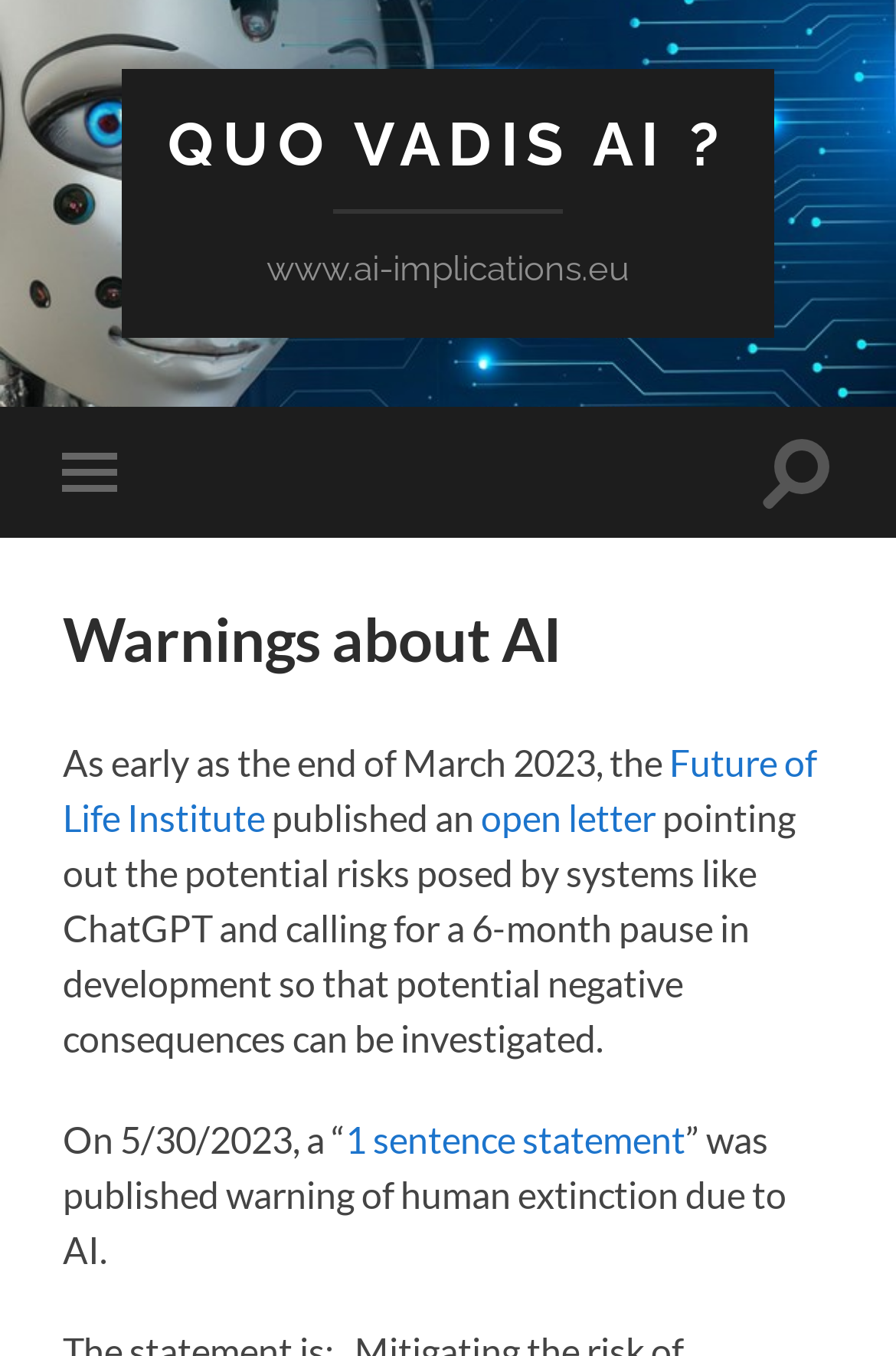Respond concisely with one word or phrase to the following query:
How many links are in the main content?

4